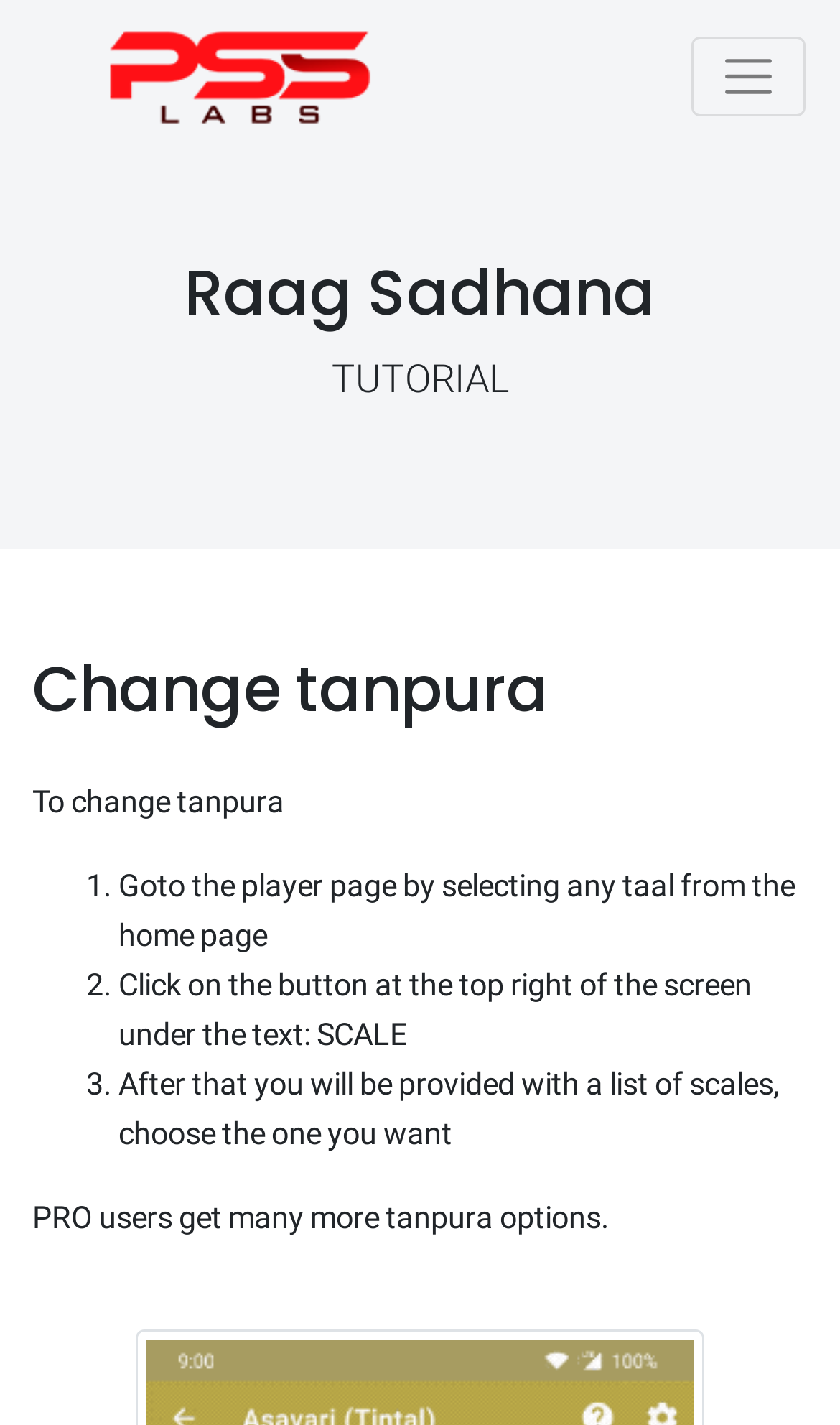What is the purpose of the tutorial?
Look at the image and construct a detailed response to the question.

The question can be answered by looking at the StaticText 'To change tanpura' which is a part of the tutorial section, indicating that the purpose of the tutorial is to guide users on how to change tanpura.